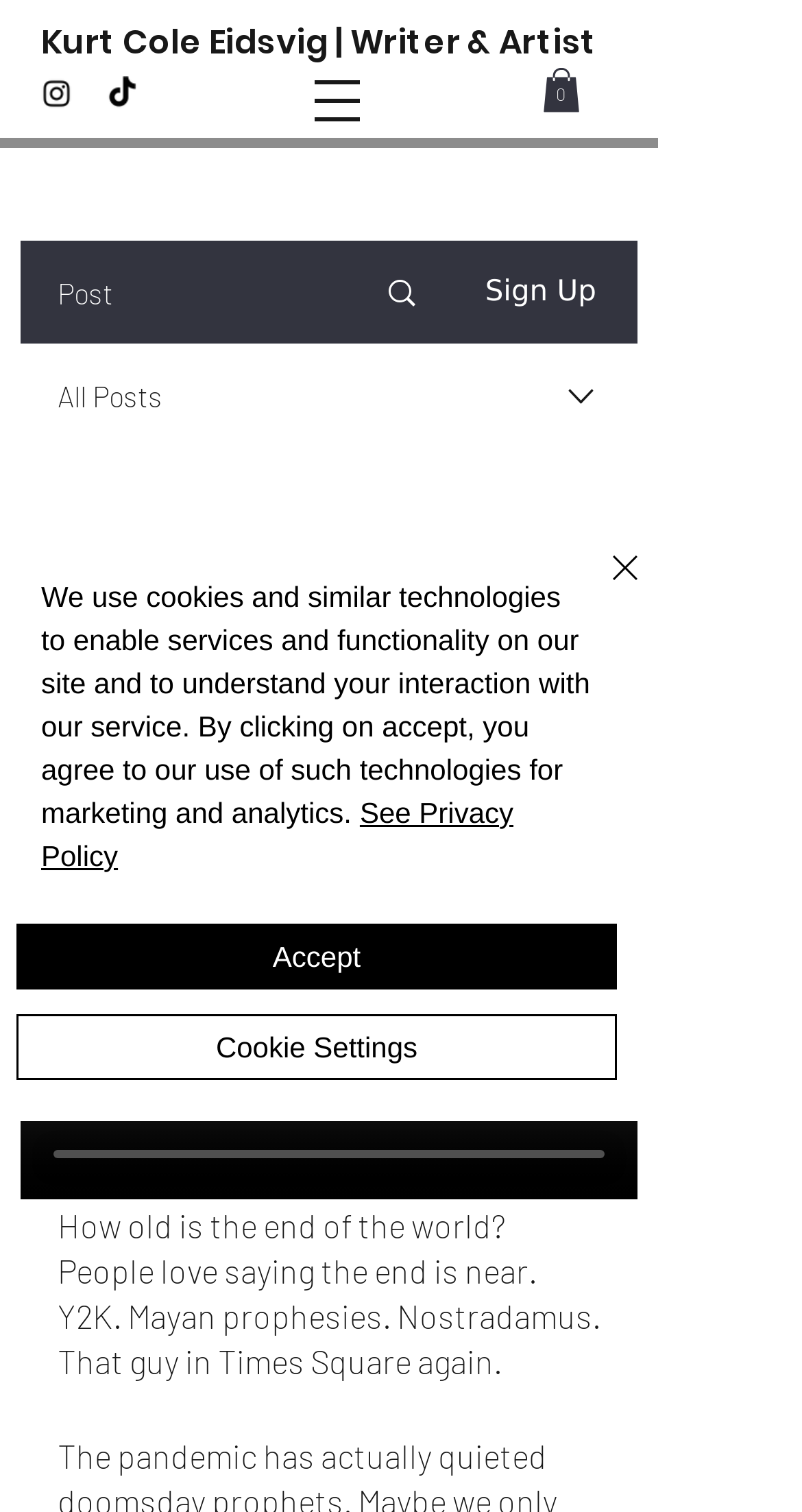Please find the bounding box coordinates of the clickable region needed to complete the following instruction: "Plan your trip". The bounding box coordinates must consist of four float numbers between 0 and 1, i.e., [left, top, right, bottom].

None